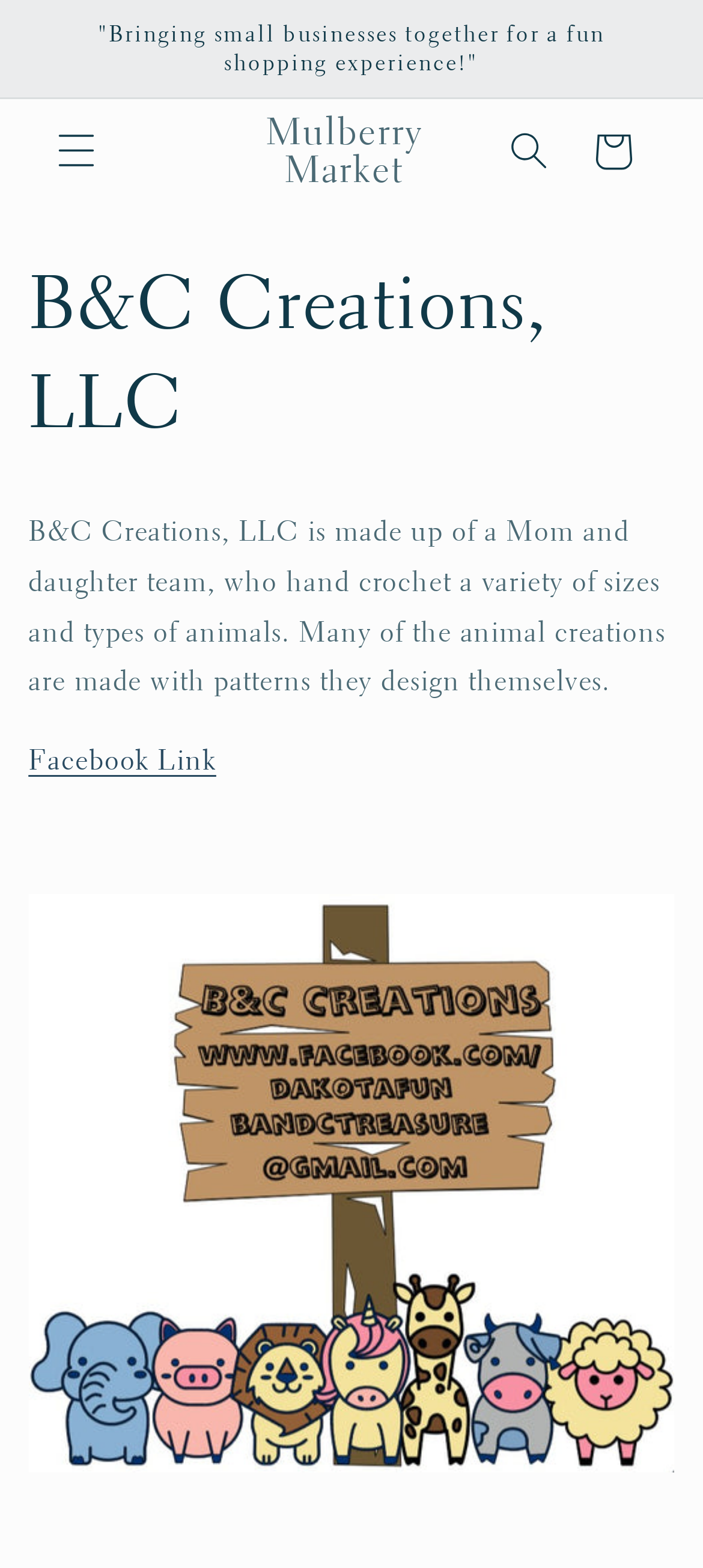Can users connect with the company on social media?
Using the image as a reference, answer with just one word or a short phrase.

Yes, on Facebook